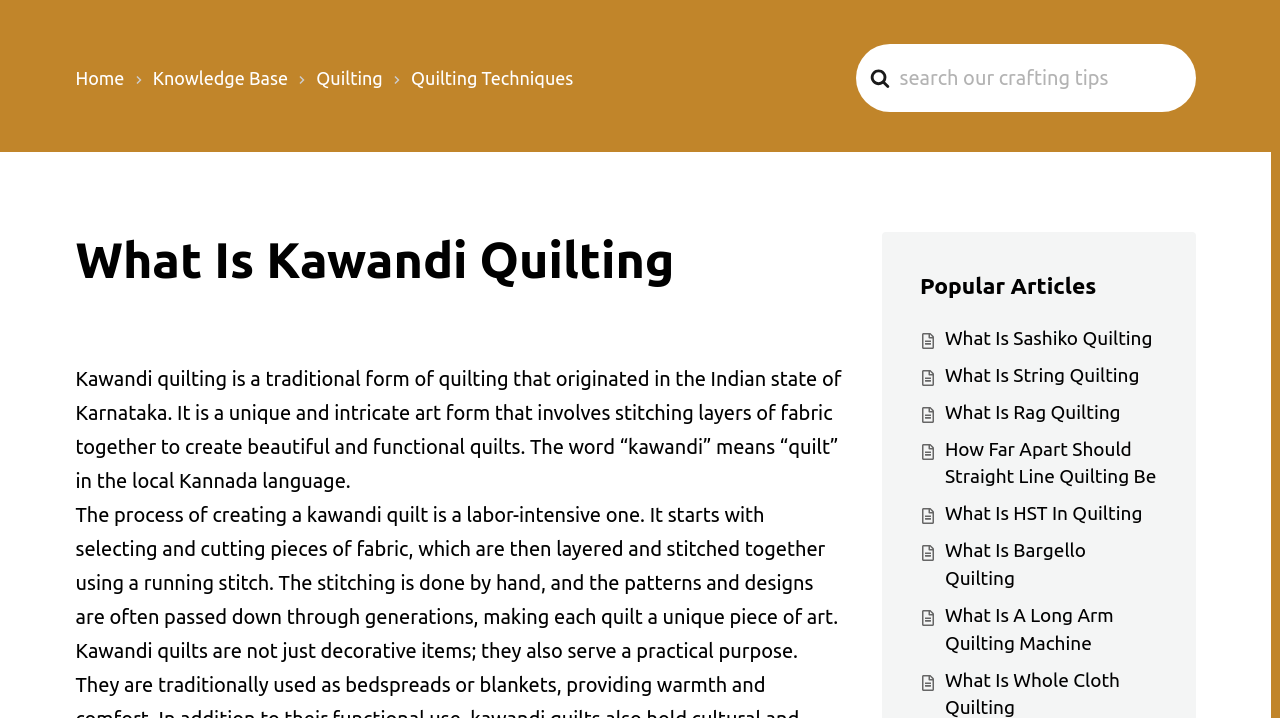What type of articles are listed under 'Popular Articles'?
Refer to the image and give a detailed response to the question.

The 'Popular Articles' section lists various articles related to quilting, such as 'What Is Sashiko Quilting', 'What Is String Quilting', and others, indicating that the articles are about different types of quilting techniques and methods.